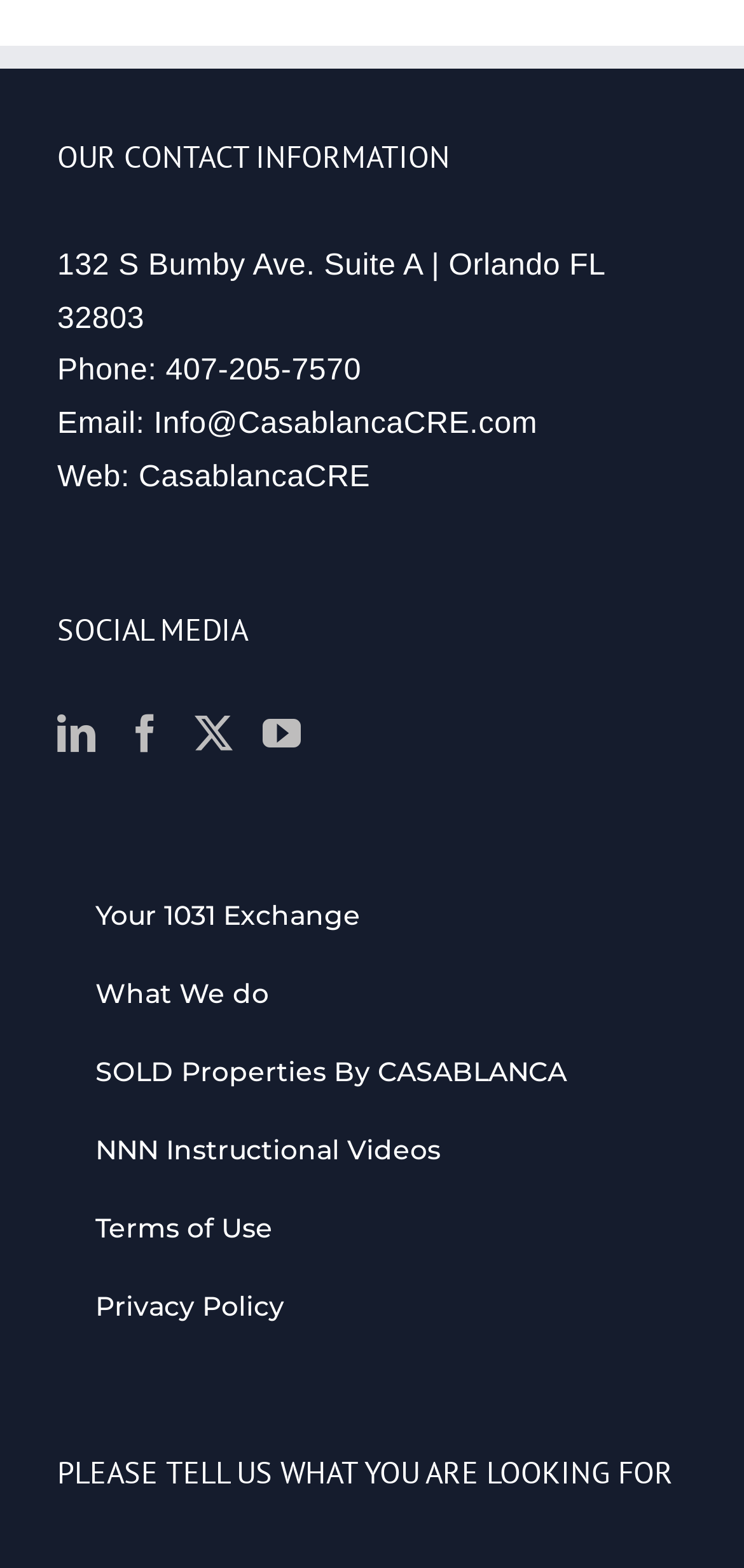Give a one-word or one-phrase response to the question: 
What are the secondary navigation options?

Your 1031 Exchange, What We do, SOLD Properties By CASABLANCA, NNN Instructional Videos, Terms of Use, Privacy Policy